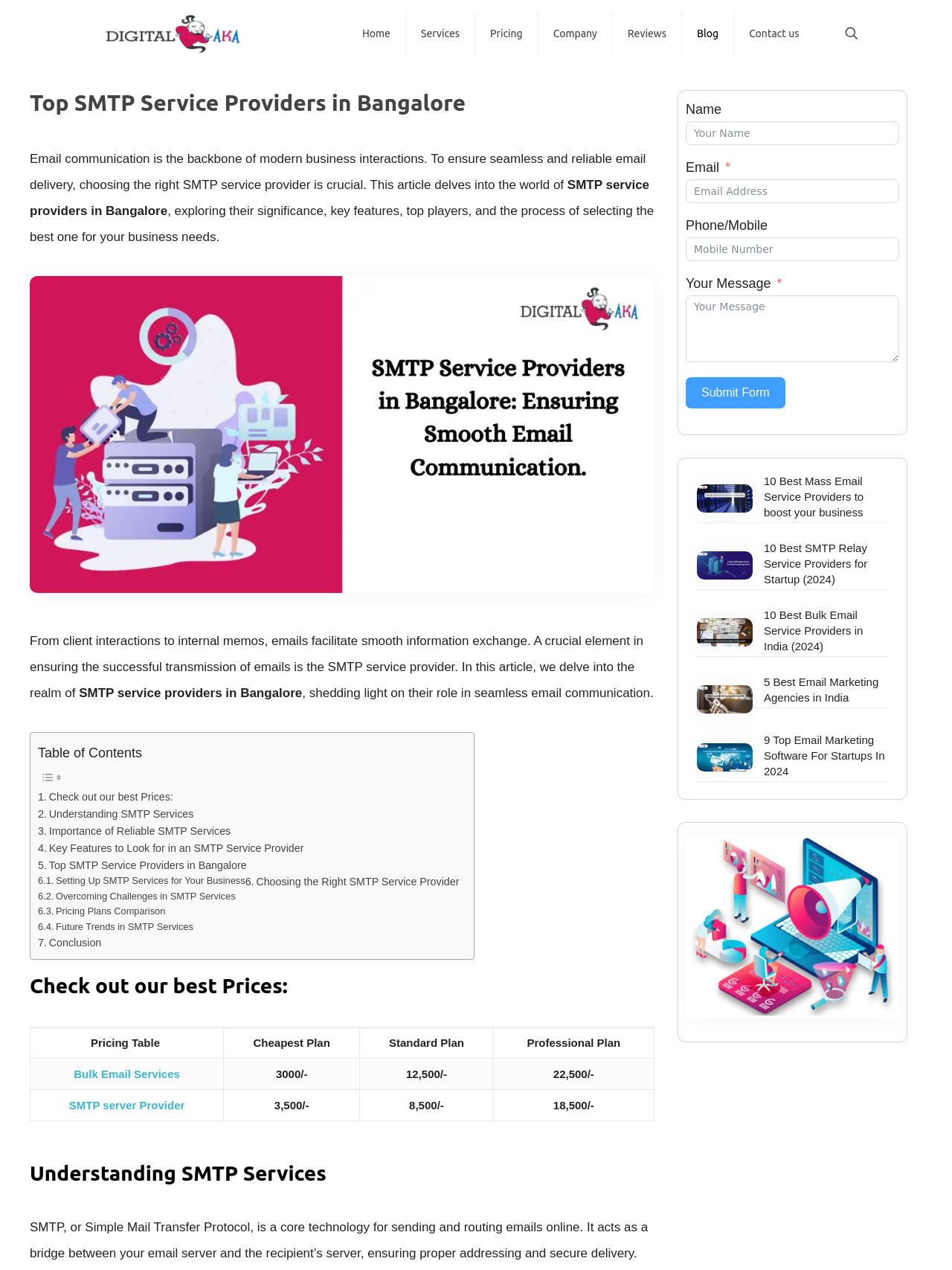Please find the bounding box coordinates of the clickable region needed to complete the following instruction: "Click on the 'Submit Form' button". The bounding box coordinates must consist of four float numbers between 0 and 1, i.e., [left, top, right, bottom].

[0.72, 0.297, 0.825, 0.322]